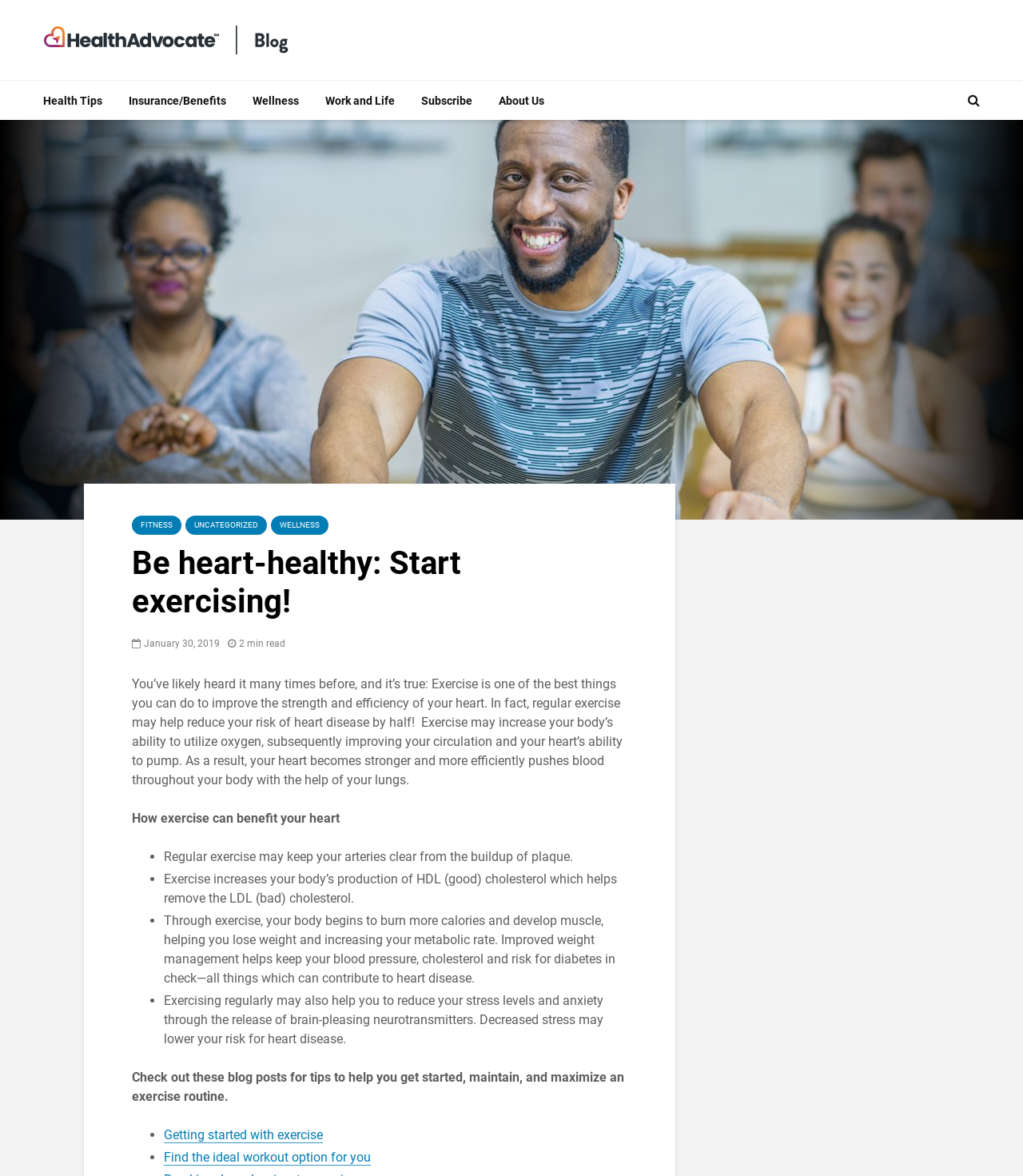What is the purpose of the links at the end of the blog post?
Based on the visual content, answer with a single word or a brief phrase.

tips to get started with exercise